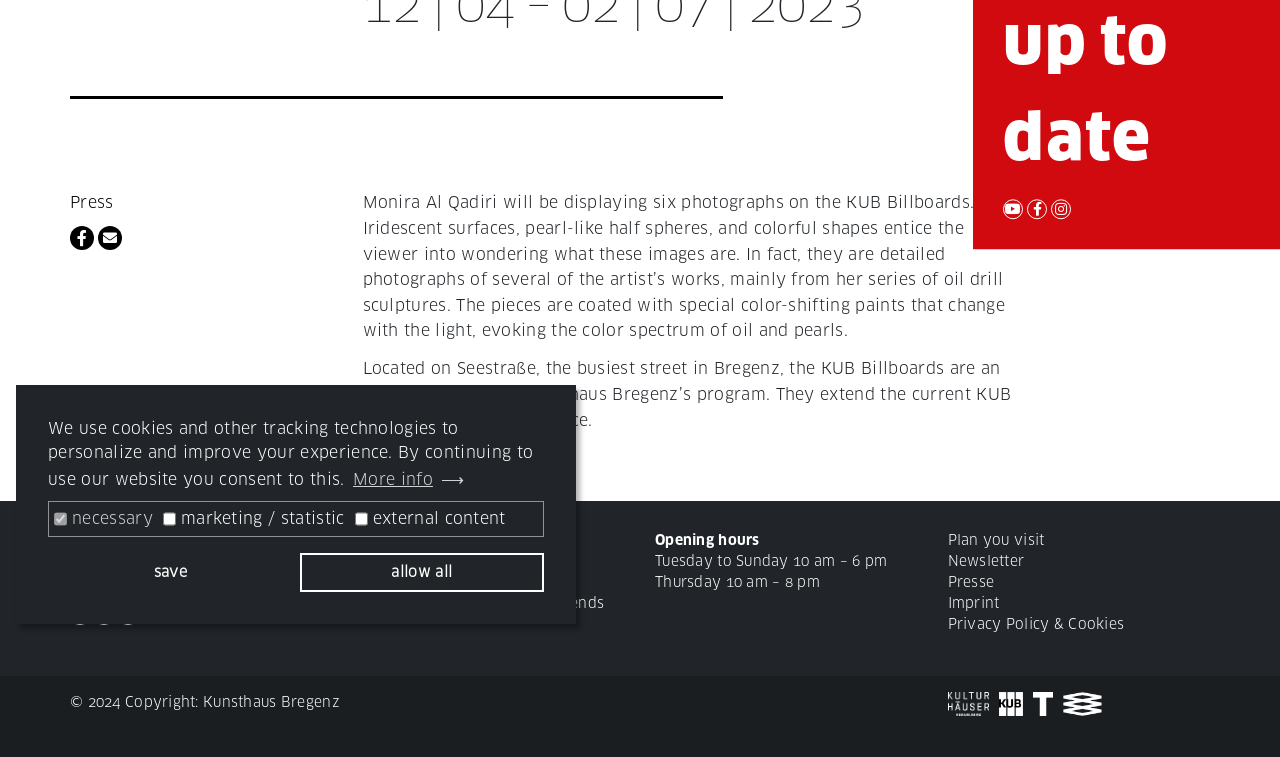Find the coordinates for the bounding box of the element with this description: "Plan you visit".

[0.74, 0.701, 0.816, 0.725]